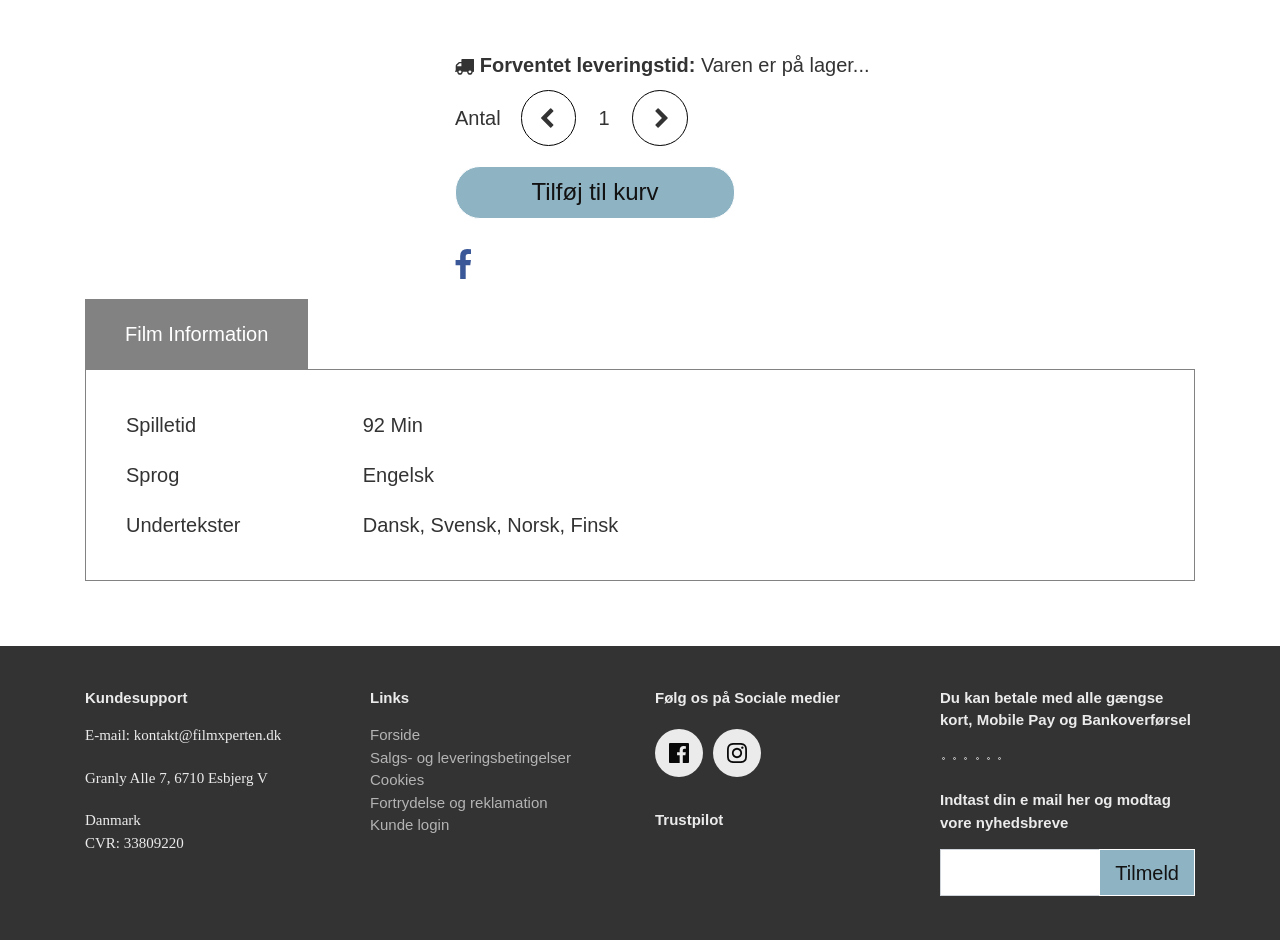Refer to the image and provide an in-depth answer to the question: 
What is the expected delivery time?

The webpage mentions 'Forventet leveringstid:' but does not provide a specific time or duration.